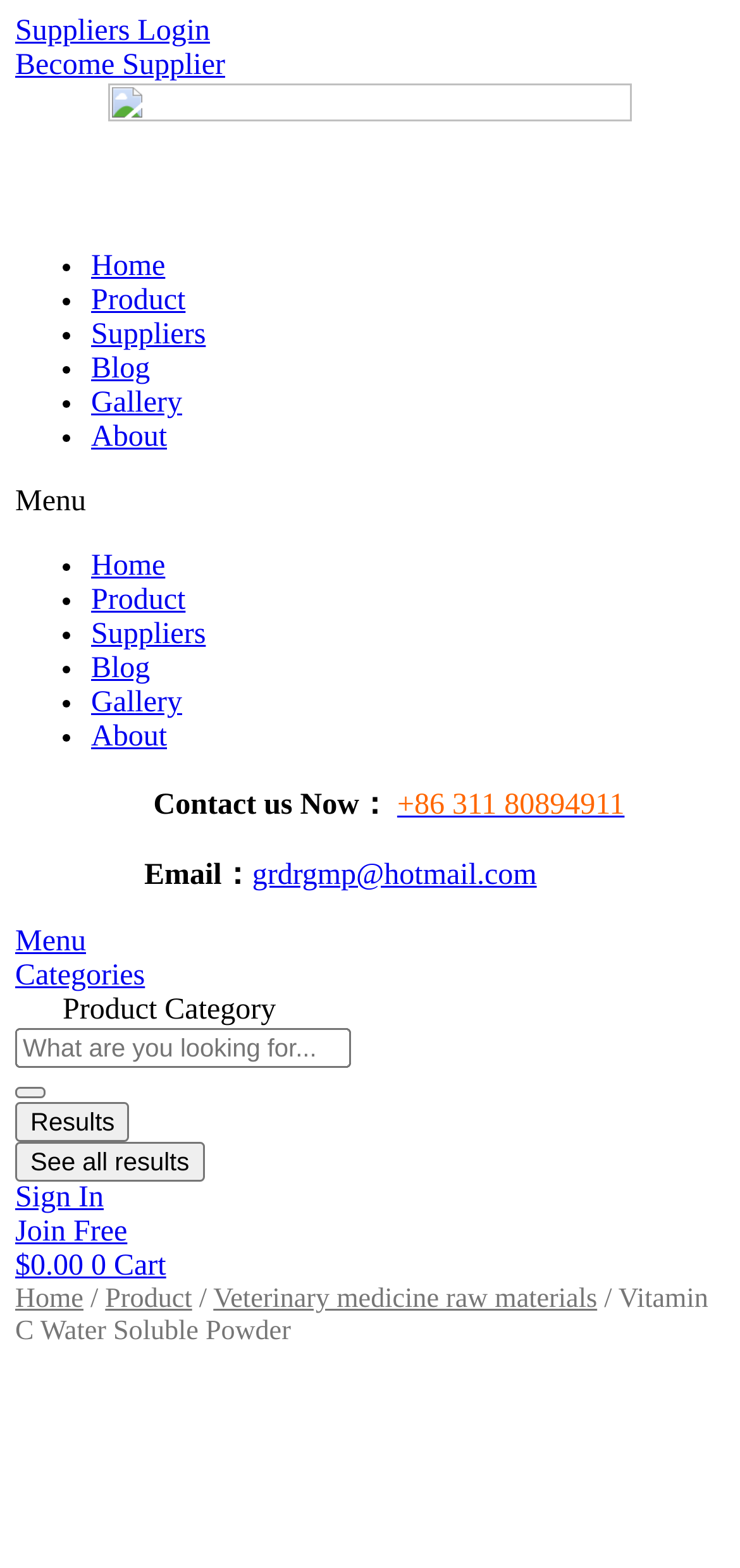Utilize the details in the image to give a detailed response to the question: Is there a search function on the page?

I scanned the page and found a search box with a 'Search...' placeholder, indicating that there is a search function on the page.